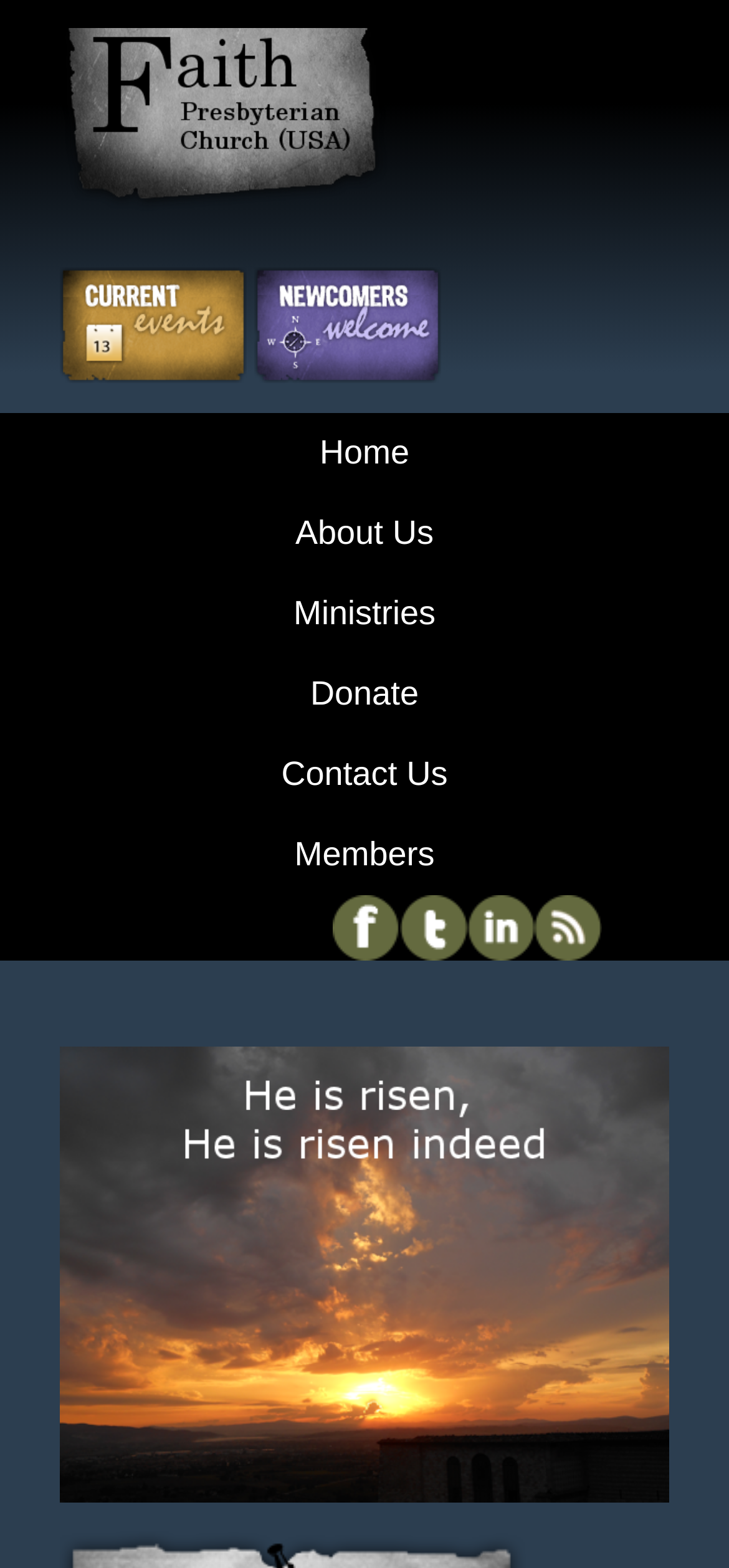Please specify the bounding box coordinates for the clickable region that will help you carry out the instruction: "View the About Us page".

[0.174, 0.315, 0.826, 0.366]